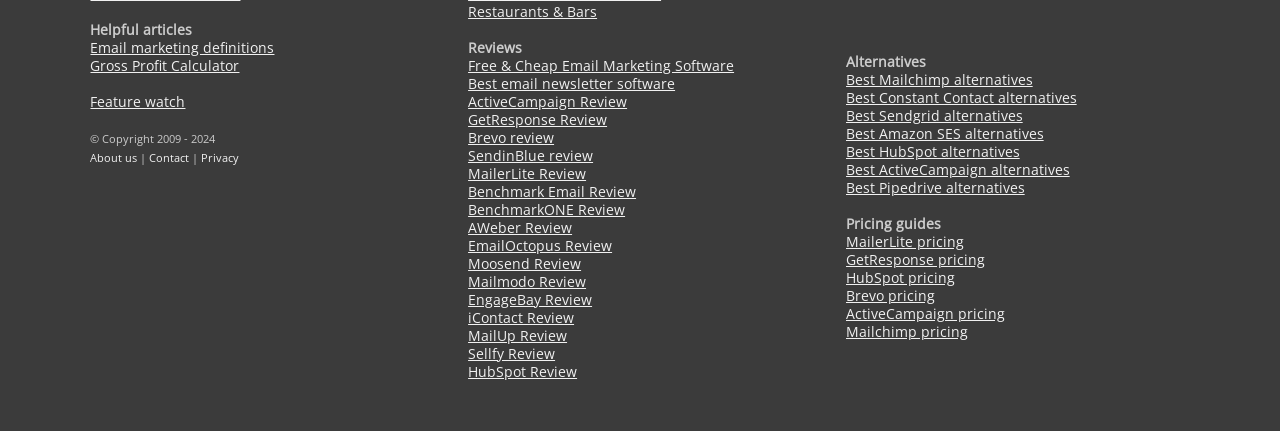Determine the bounding box coordinates for the region that must be clicked to execute the following instruction: "Read about Email marketing definitions".

[0.071, 0.087, 0.214, 0.131]